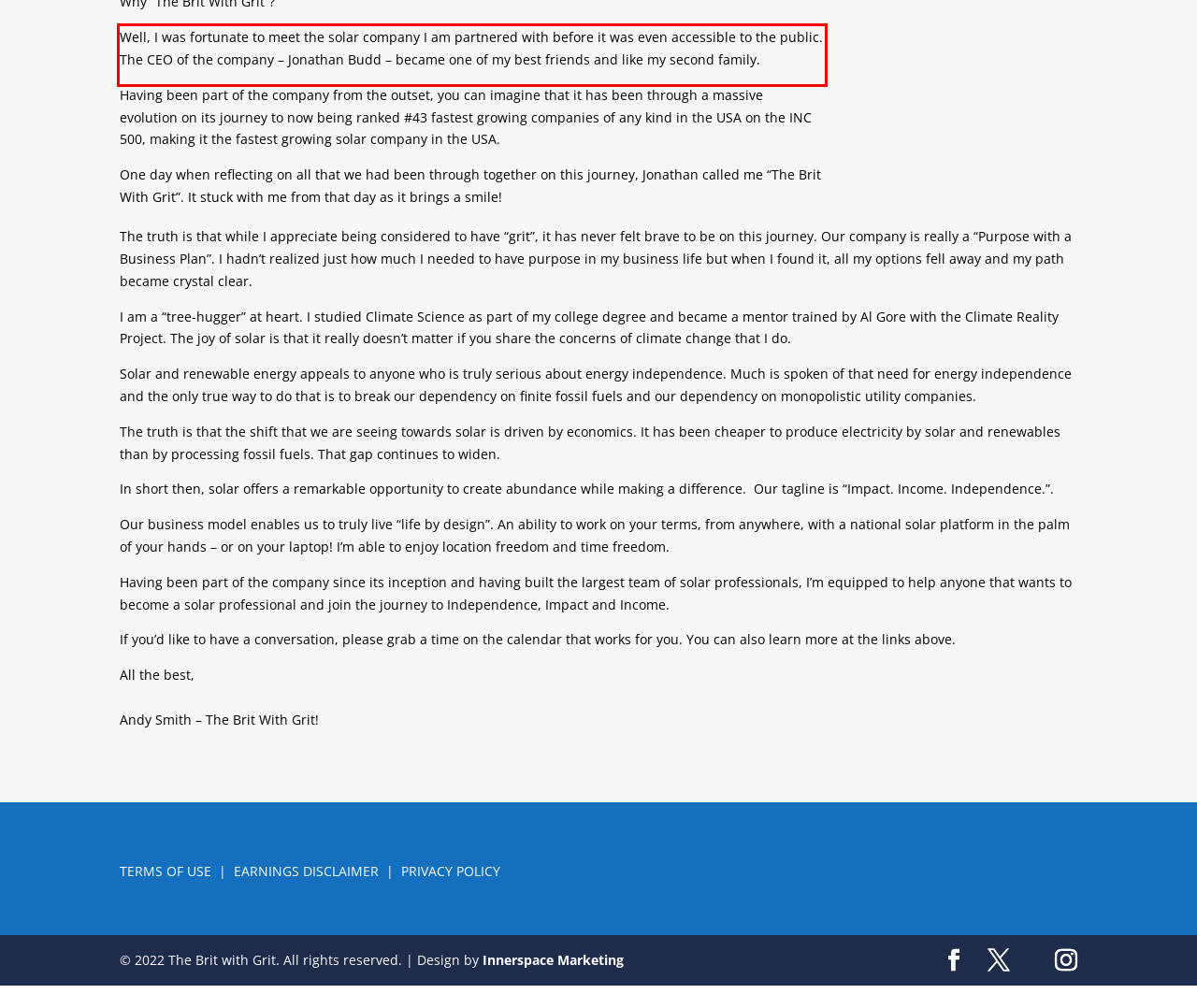Analyze the screenshot of a webpage where a red rectangle is bounding a UI element. Extract and generate the text content within this red bounding box.

Well, I was fortunate to meet the solar company I am partnered with before it was even accessible to the public. The CEO of the company – Jonathan Budd – became one of my best friends and like my second family.